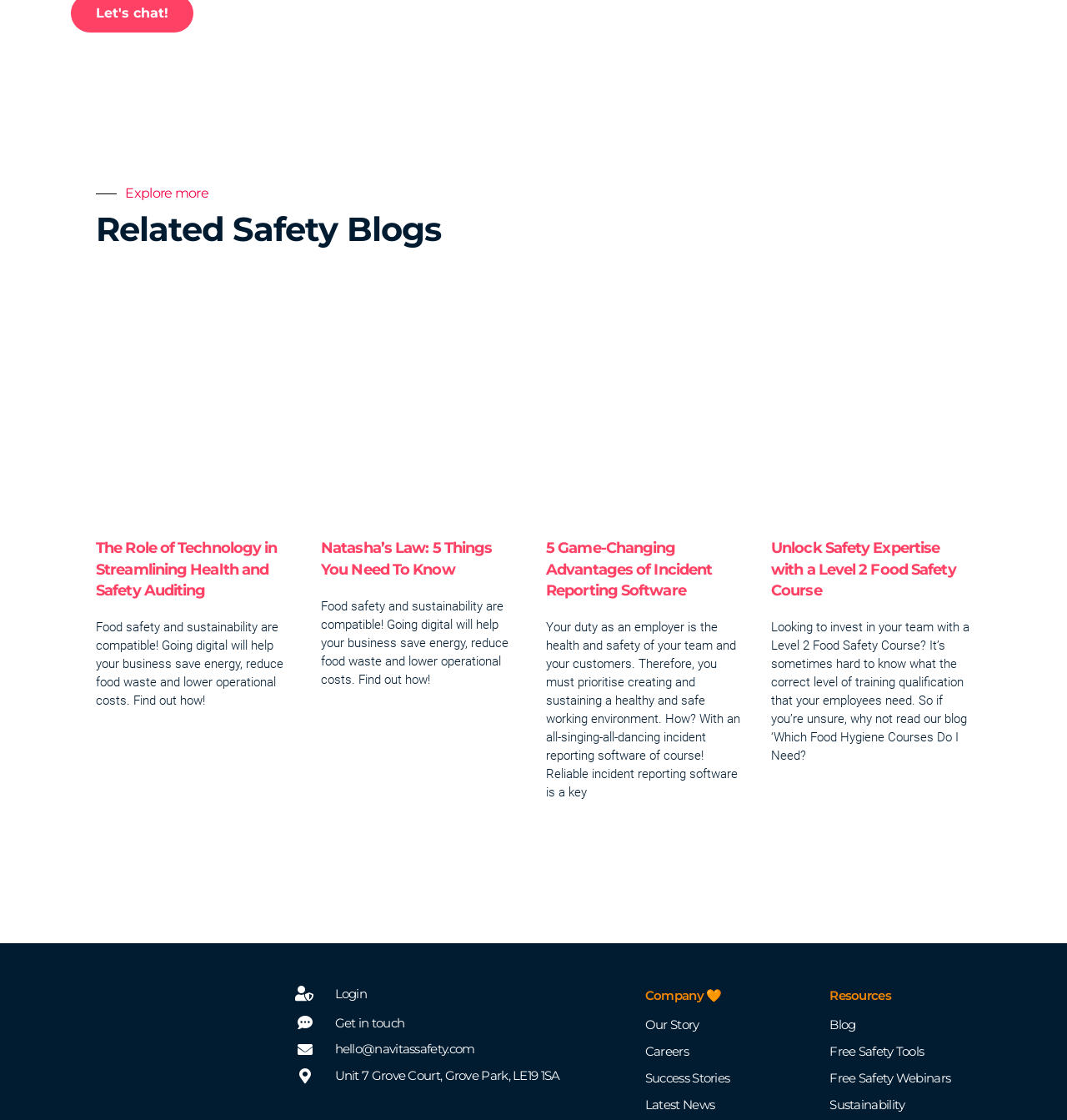What is the topic of the 'Natasha’s Law' article?
Using the image as a reference, give an elaborate response to the question.

The 'Natasha’s Law' article appears to be focused on a specific food safety law, as the heading and image suggest. The article may provide information on the law, its implications, and how it affects the food industry.